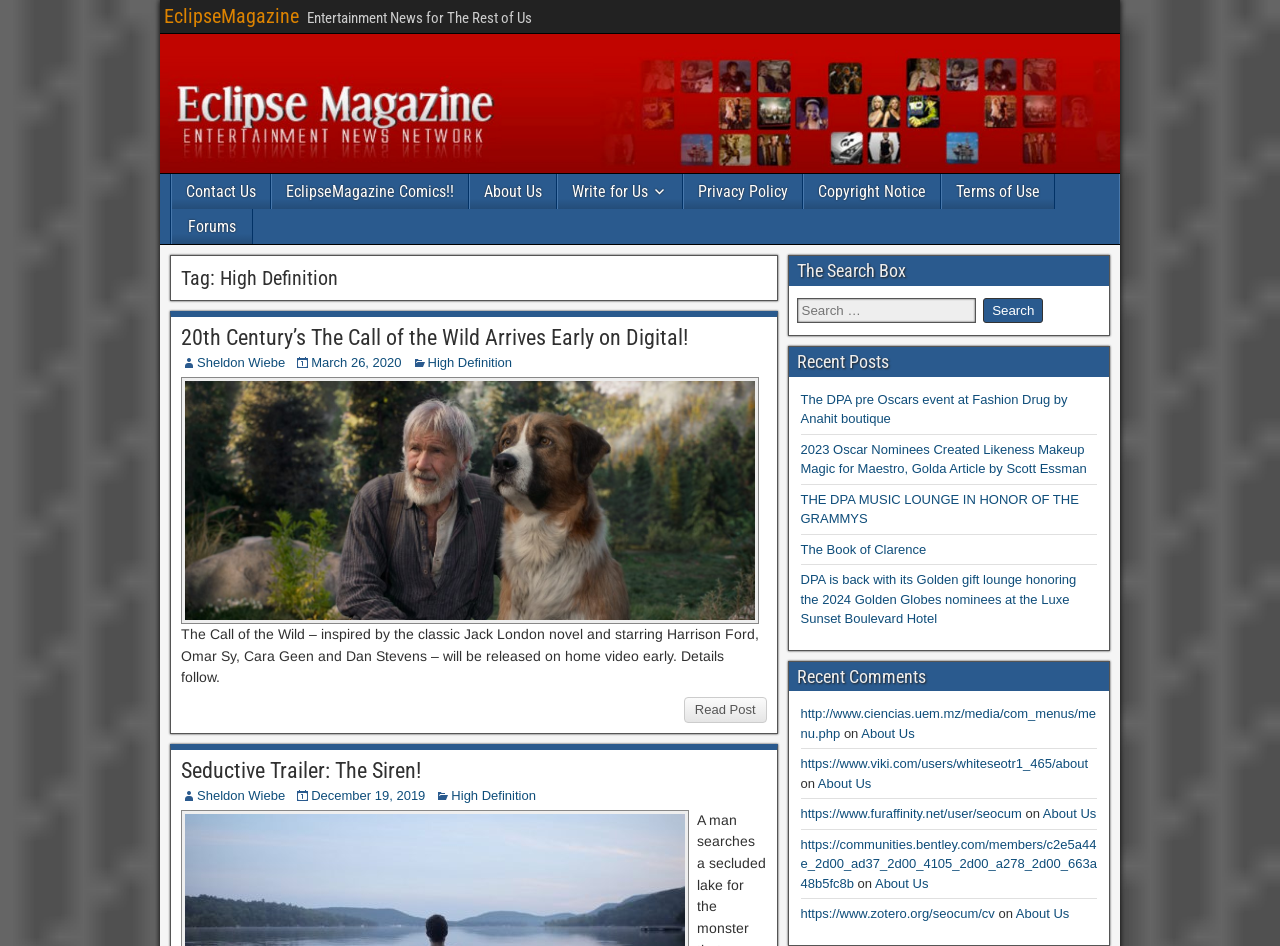Identify the bounding box coordinates of the clickable section necessary to follow the following instruction: "Read the post about 'The Call of the Wild Arrives Early on Digital!' ". The coordinates should be presented as four float numbers from 0 to 1, i.e., [left, top, right, bottom].

[0.141, 0.344, 0.538, 0.37]